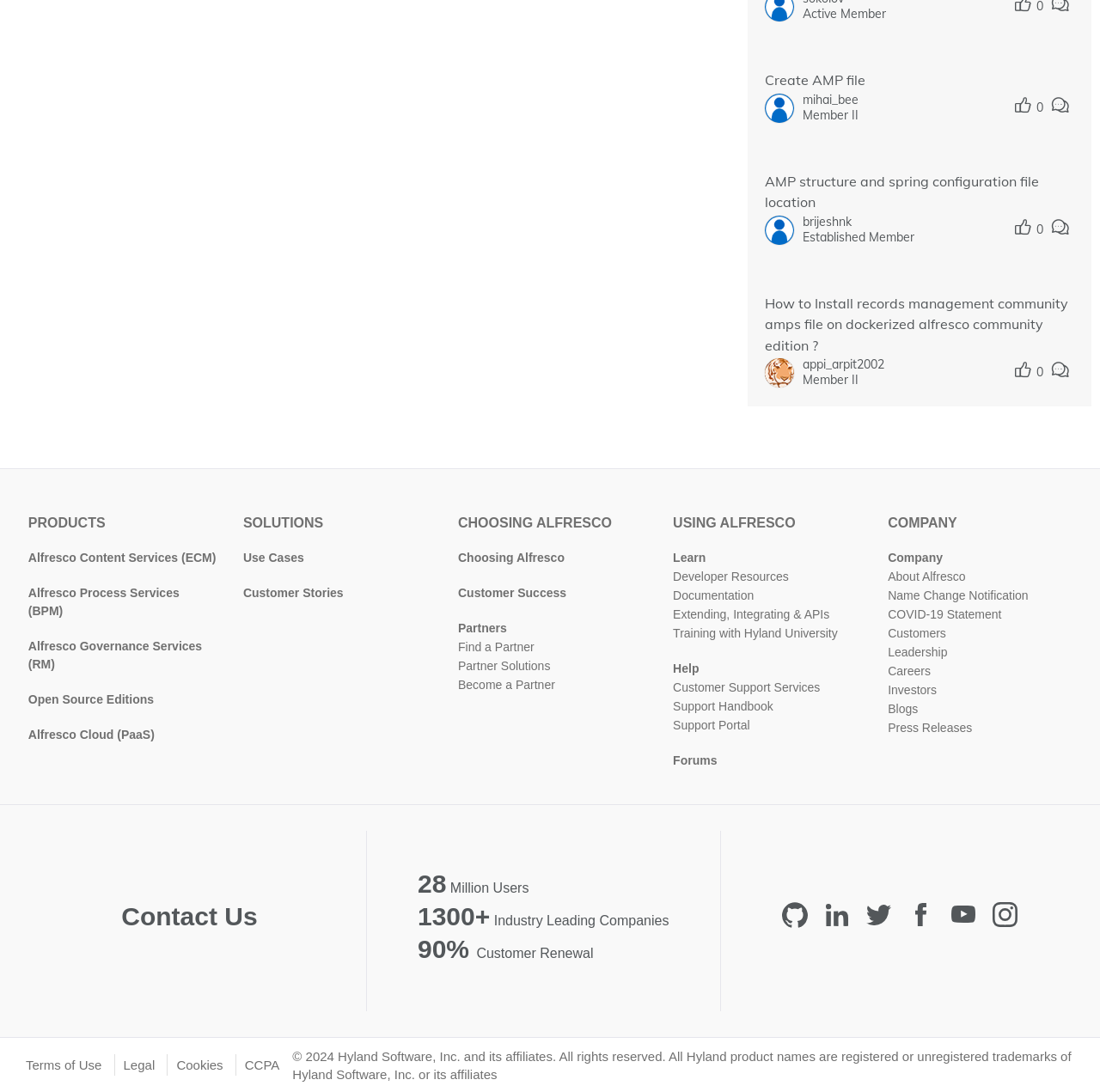Refer to the image and offer a detailed explanation in response to the question: What is the percentage of customer renewal?

I found the answer by looking at the static text elements on the webpage. The text '90%' is followed by 'Customer Renewal', which suggests that the customer renewal percentage is 90%.